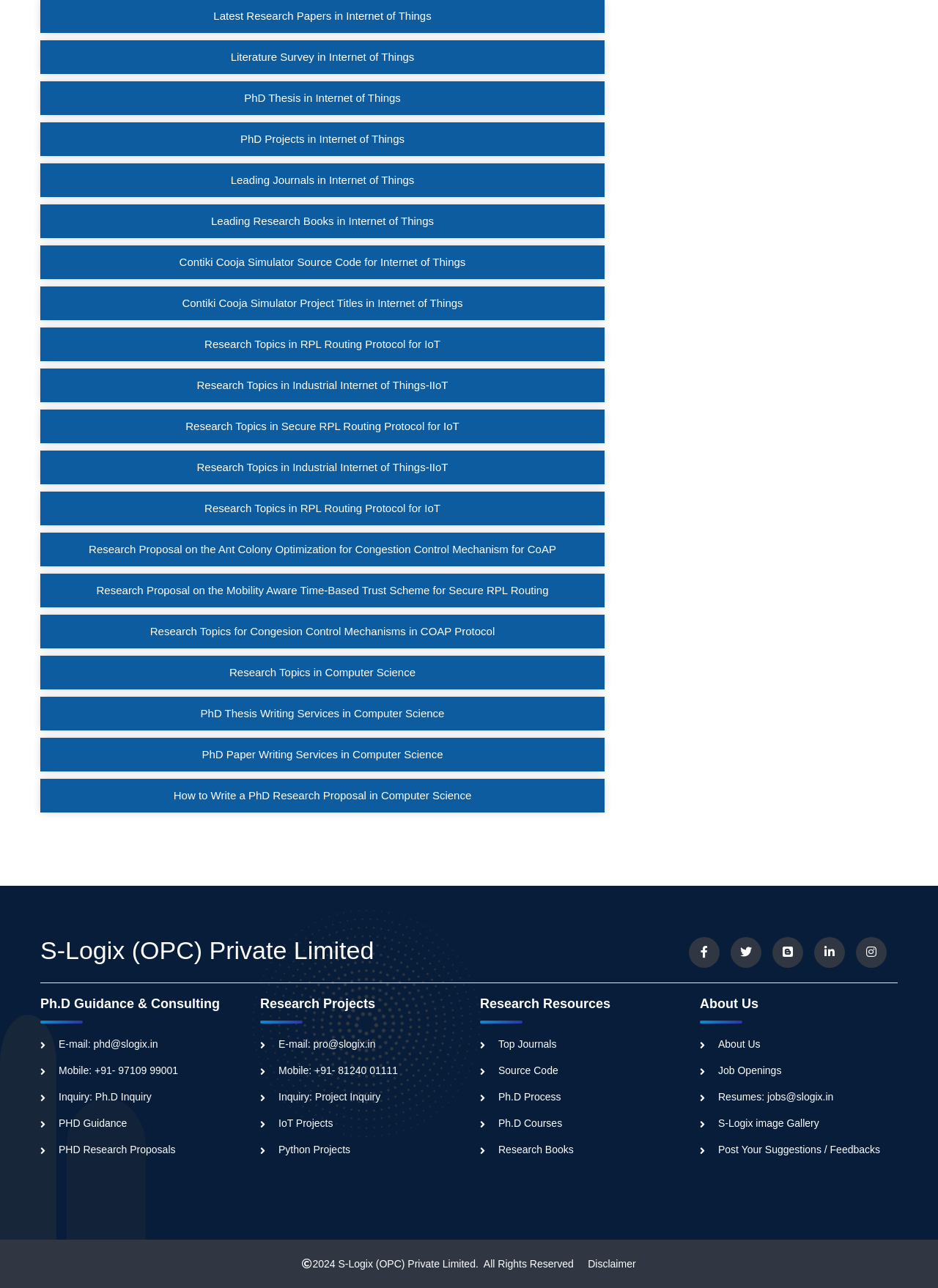Given the element description, predict the bounding box coordinates in the format (top-left x, top-left y, bottom-right x, bottom-right y), using floating point numbers between 0 and 1: Mobile: +91- 97109 99001

[0.043, 0.827, 0.19, 0.836]